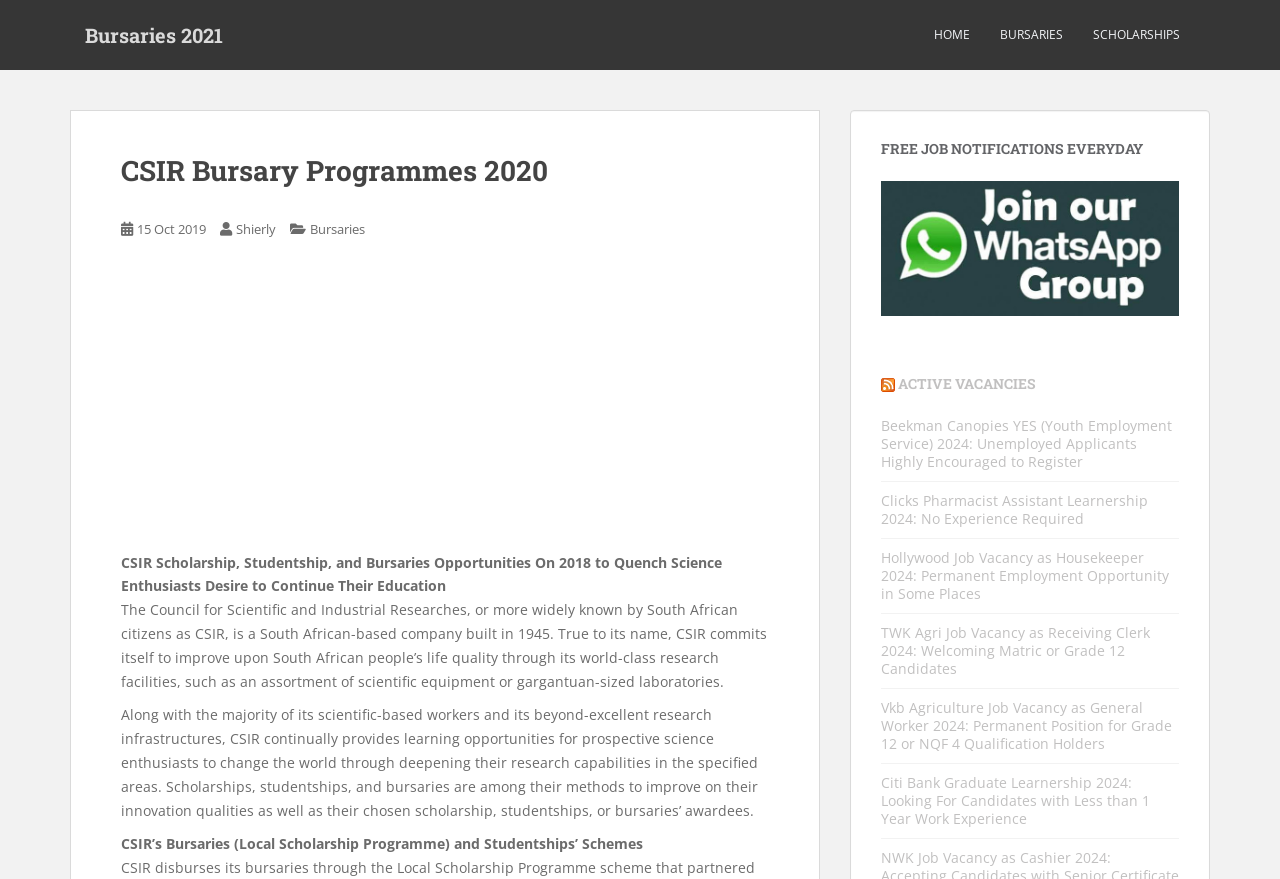Please identify the bounding box coordinates of the clickable area that will allow you to execute the instruction: "Check out Beekman Canopies YES (Youth Employment Service) 2024".

[0.688, 0.474, 0.916, 0.536]